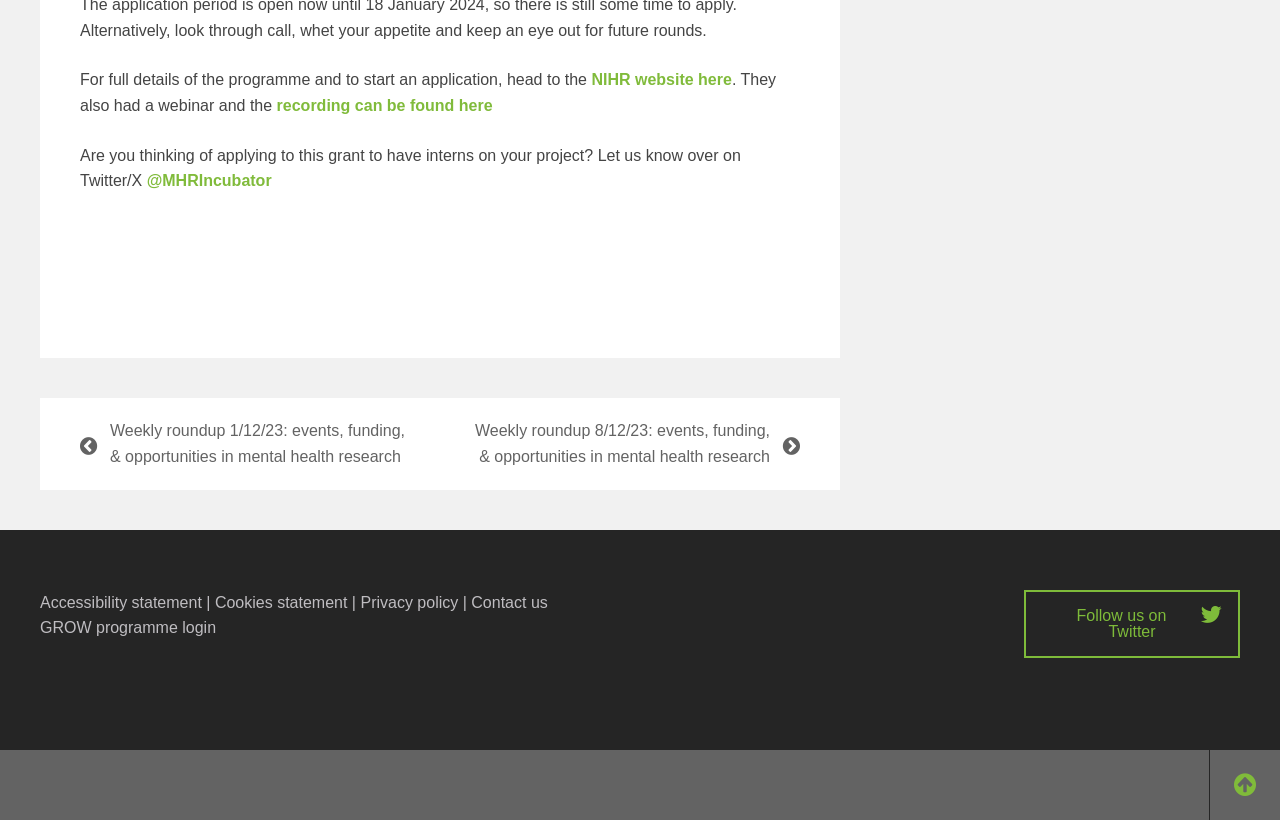Consider the image and give a detailed and elaborate answer to the question: 
How many links are there in the footer section?

There are six links in the footer section, which are 'Accessibility statement', 'Cookies statement', 'Privacy policy', 'Contact us', 'GROW programme login', and 'Follow us on Twitter'.